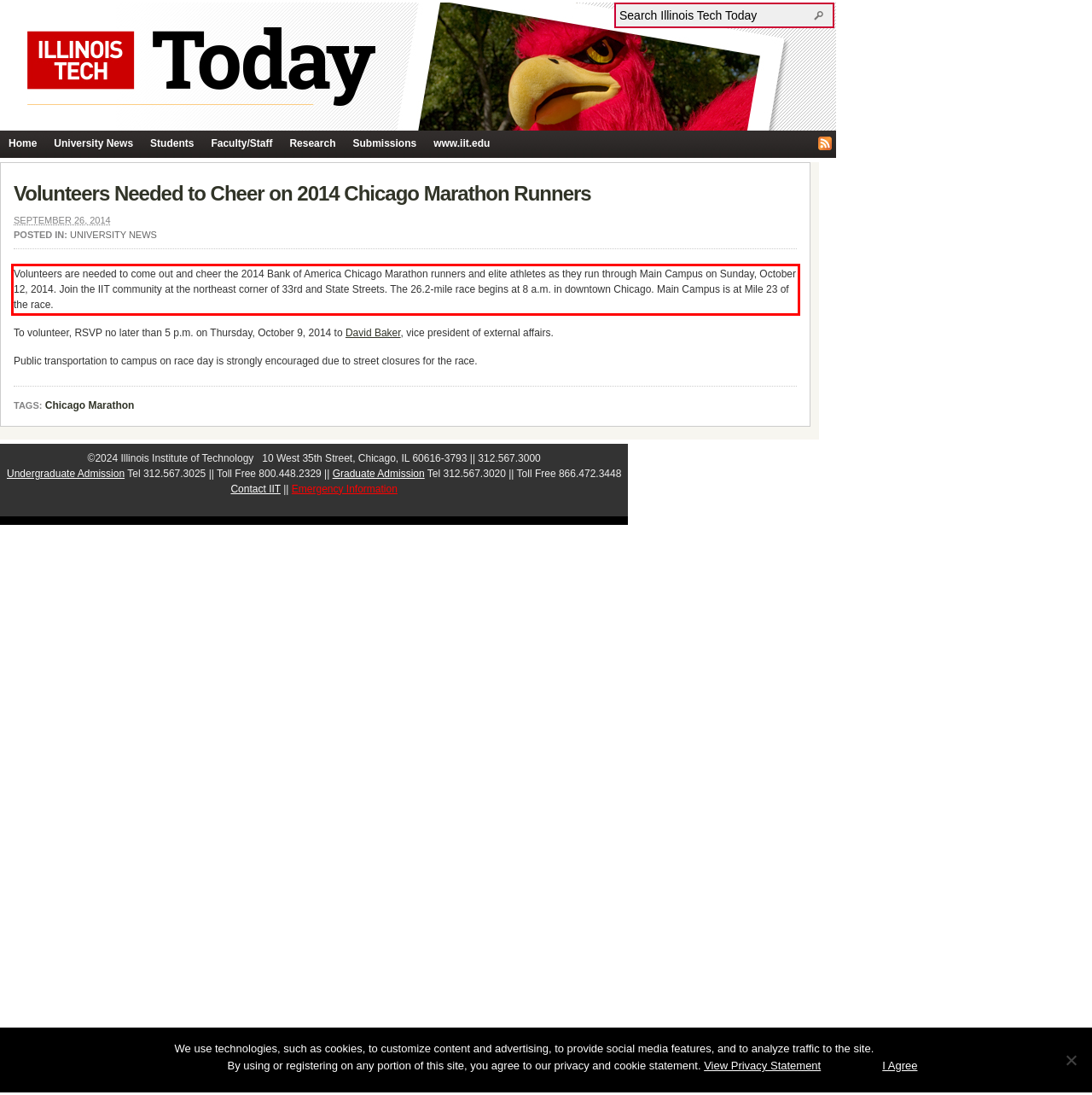You are presented with a webpage screenshot featuring a red bounding box. Perform OCR on the text inside the red bounding box and extract the content.

Volunteers are needed to come out and cheer the 2014 Bank of America Chicago Marathon runners and elite athletes as they run through Main Campus on Sunday, October 12, 2014. Join the IIT community at the northeast corner of 33rd and State Streets. The 26.2-mile race begins at 8 a.m. in downtown Chicago. Main Campus is at Mile 23 of the race.